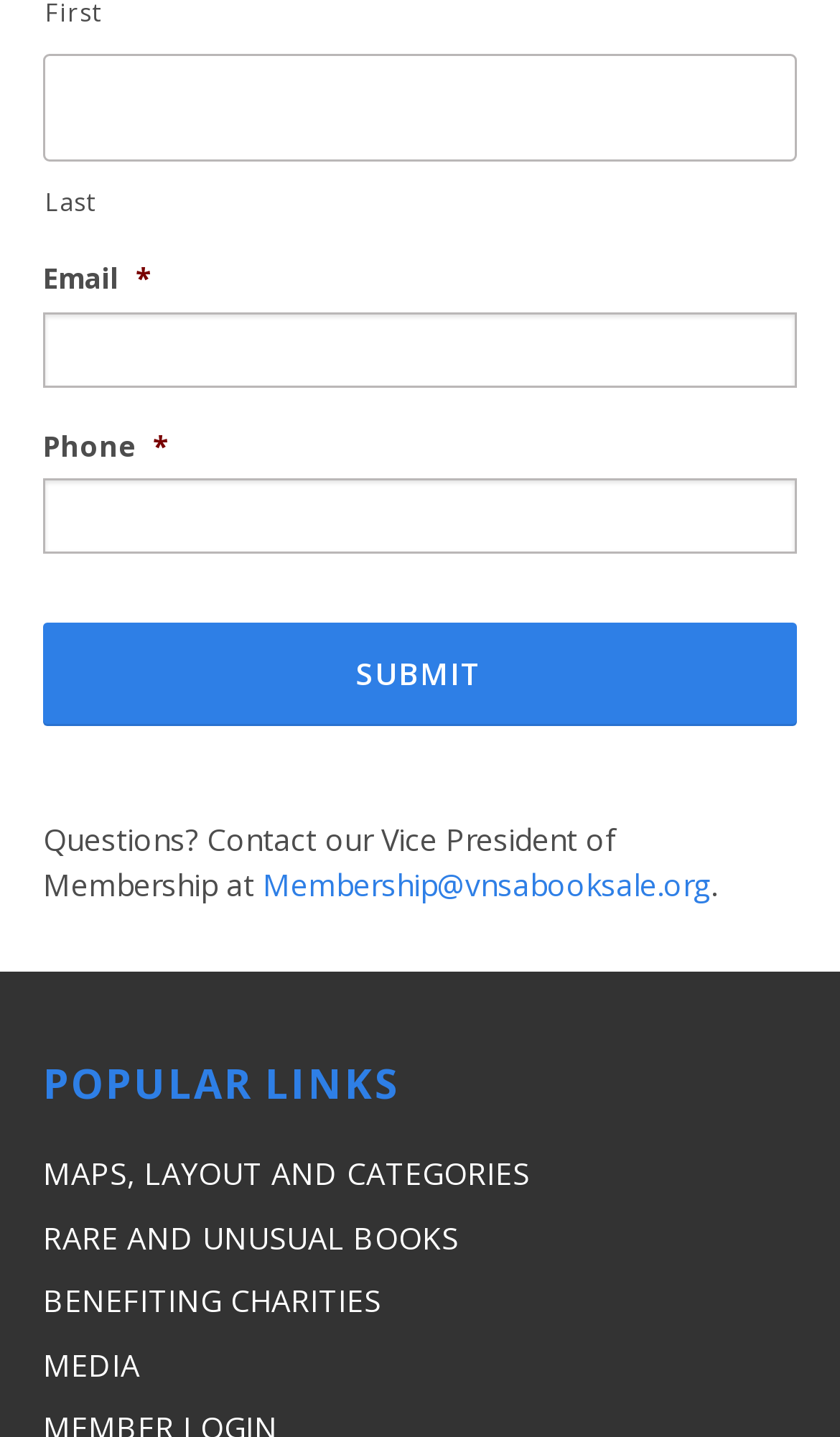Please determine the bounding box coordinates for the element that should be clicked to follow these instructions: "Input email address".

[0.051, 0.217, 0.949, 0.269]